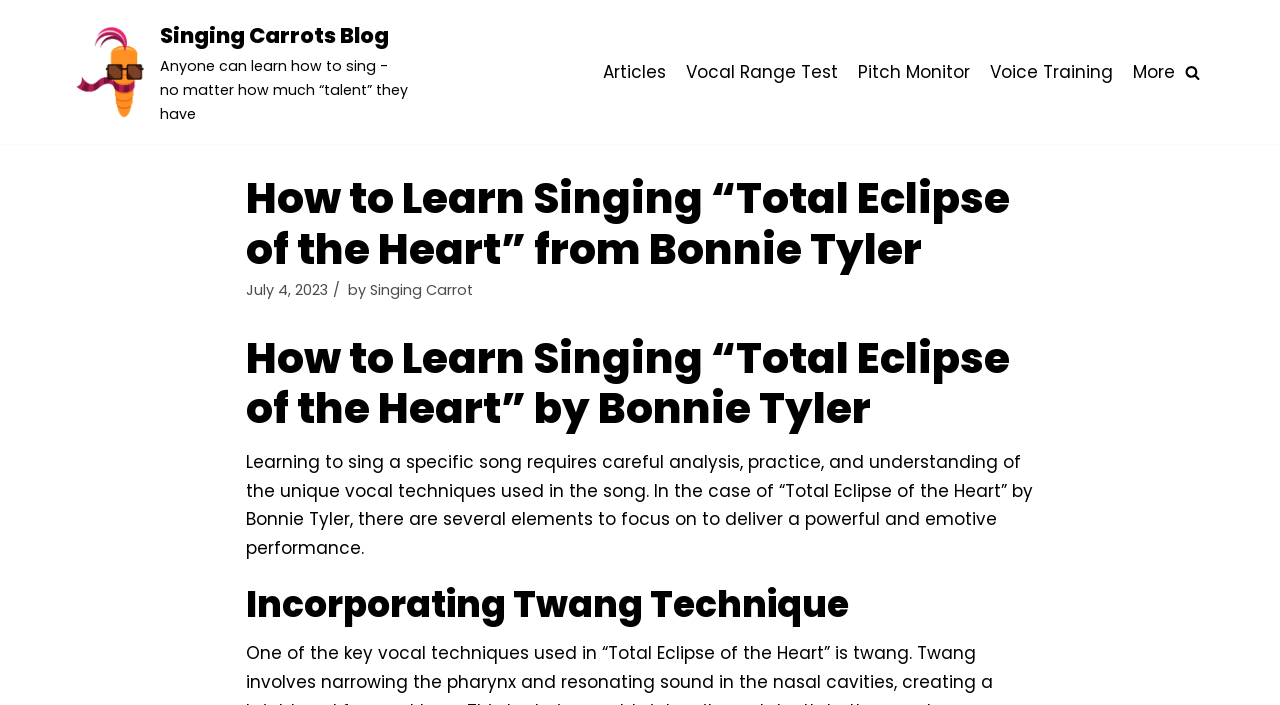What is the date of the article?
Answer with a single word or phrase by referring to the visual content.

July 4, 2023